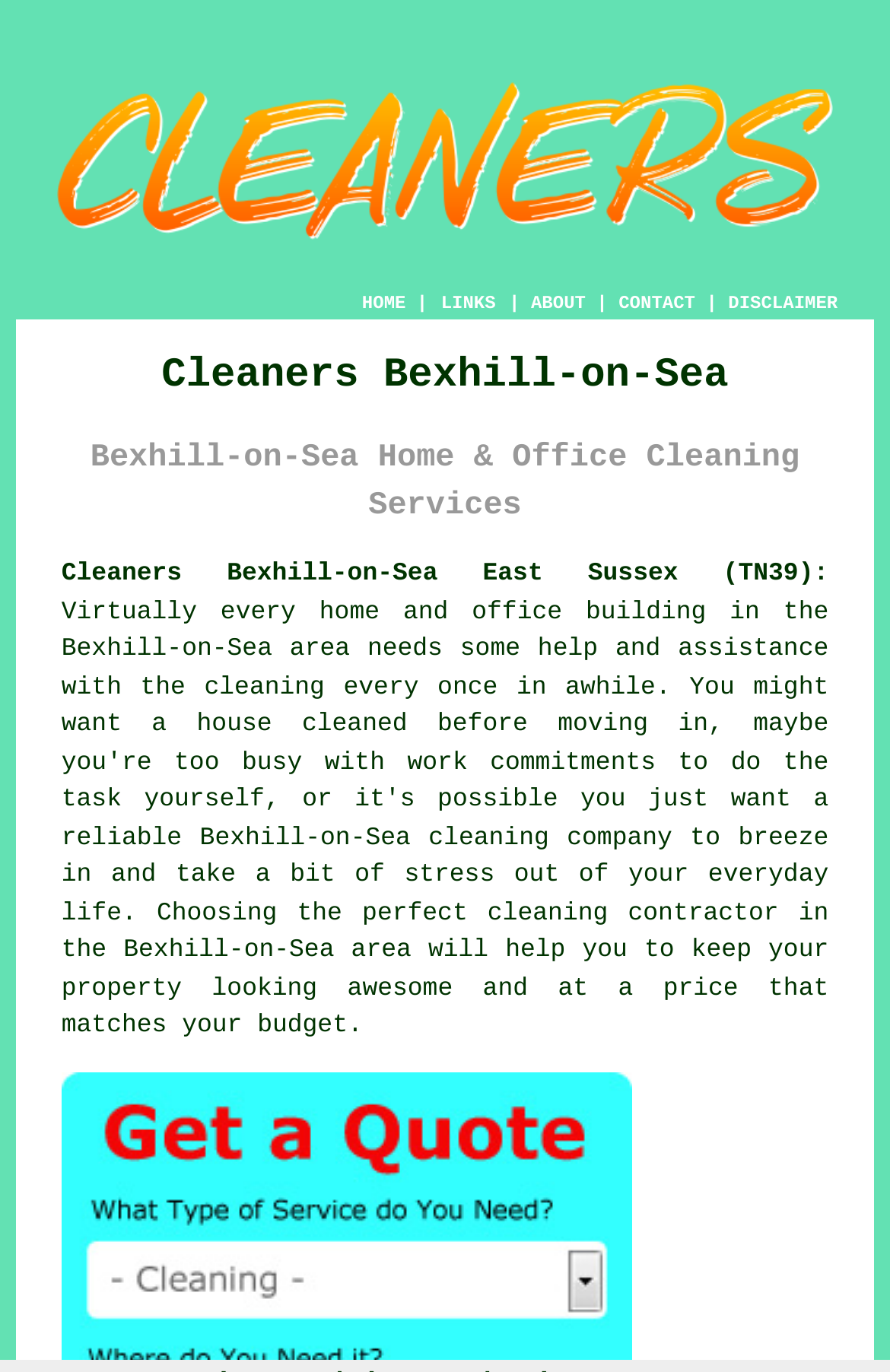What area does the cleaning service cover?
Please respond to the question thoroughly and include all relevant details.

The webpage is about a cleaning service, and the heading 'Cleaners Bexhill-on-Sea' and the link 'Cleaners Bexhill-on-Sea East Sussex (TN39):' suggest that the service covers the Bexhill-on-Sea area.